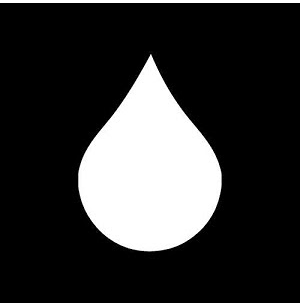Provide a brief response to the question below using one word or phrase:
What does the icon symbolize?

Water, liquid, or oil